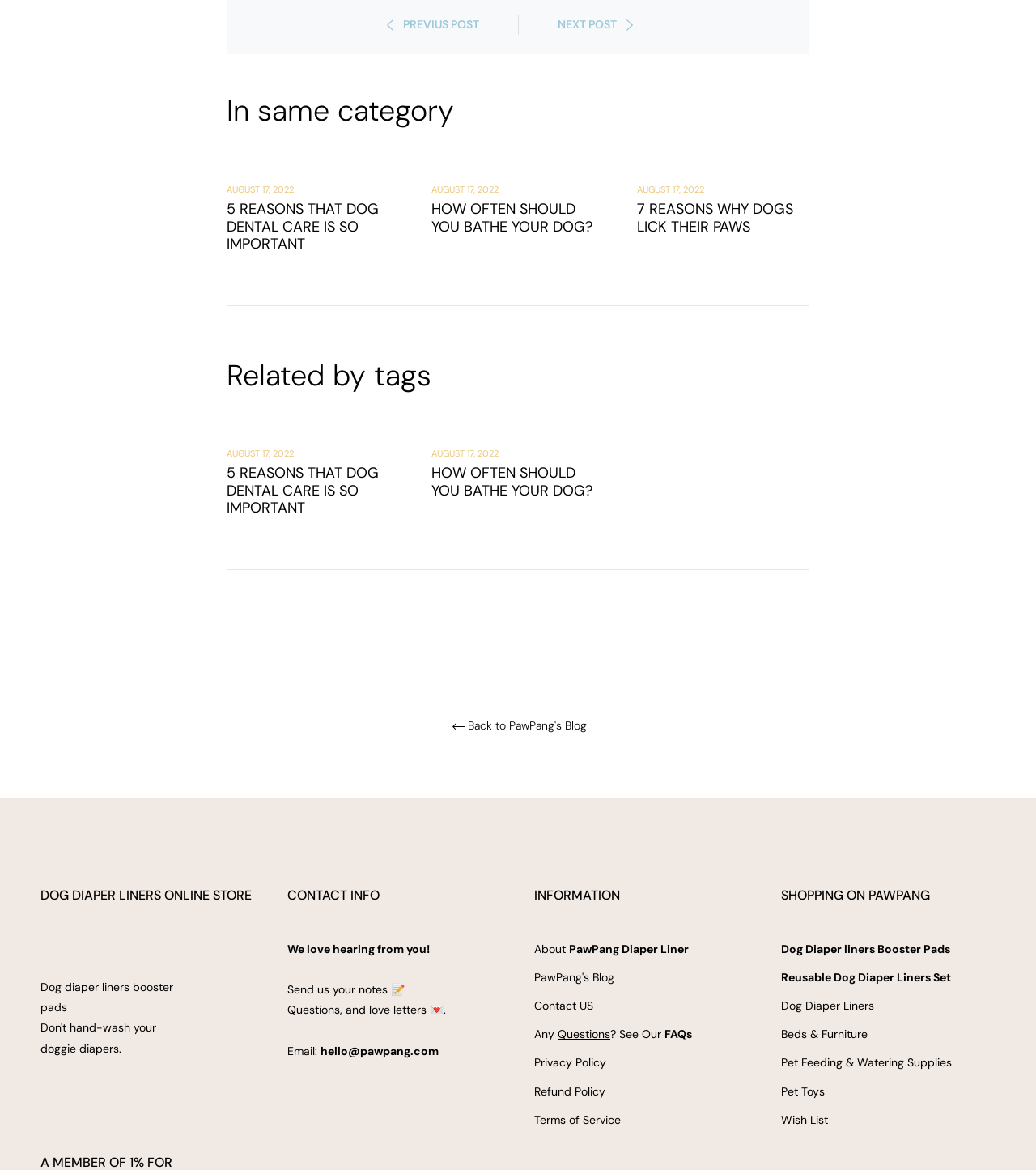Locate the bounding box coordinates of the element that needs to be clicked to carry out the instruction: "contact us". The coordinates should be given as four float numbers ranging from 0 to 1, i.e., [left, top, right, bottom].

[0.277, 0.892, 0.423, 0.904]